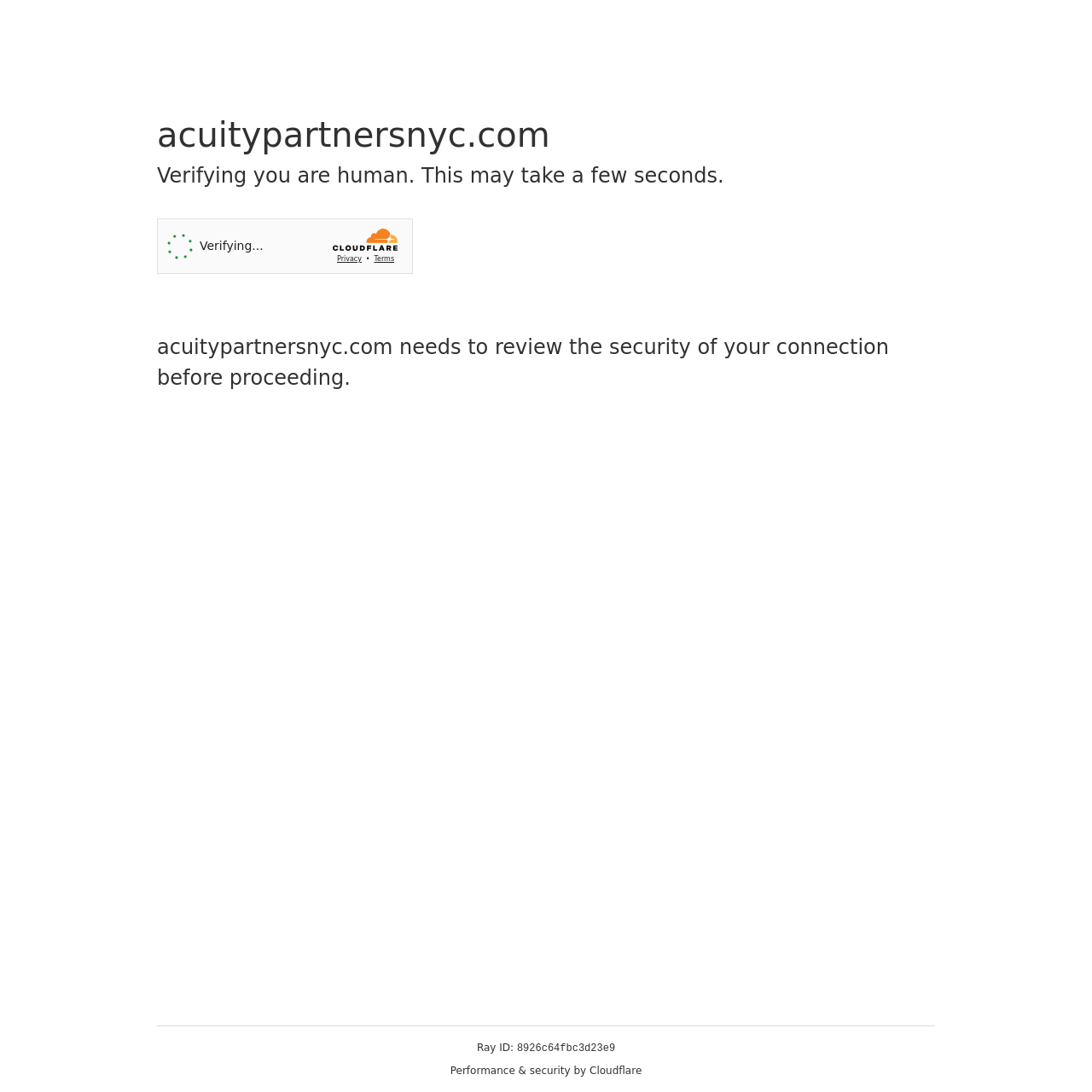Summarize the webpage with intricate details.

The webpage appears to be a security verification page. At the top, there is a main heading that reads "acuitypartnersnyc.com". Below this heading, there is another heading that instructs the user to "Verify you are human by completing the action below." 

To the right of these headings, there is an iframe containing a Cloudflare security challenge, which takes up about a quarter of the page's width. Below the iframe, there is a paragraph of text that explains that "acuitypartnersnyc.com needs to review the security of your connection before proceeding."

At the bottom of the page, there is a section that displays some technical information. This section contains three lines of text: "Ray ID:", followed by a string of alphanumeric characters, and finally "Performance & security by Cloudflare".